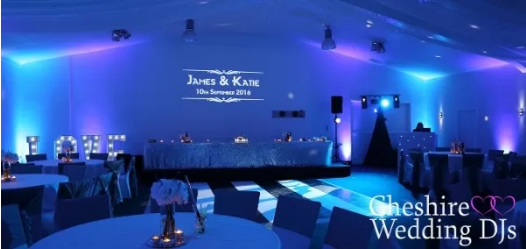What is the purpose of the 'LOVE' sign?
Make sure to answer the question with a detailed and comprehensive explanation.

The 'LOVE' sign is positioned strategically at the forefront of the reception, and its purpose is to enhance the heartfelt ambiance of the celebration, adding to the overall romantic and elegant atmosphere.